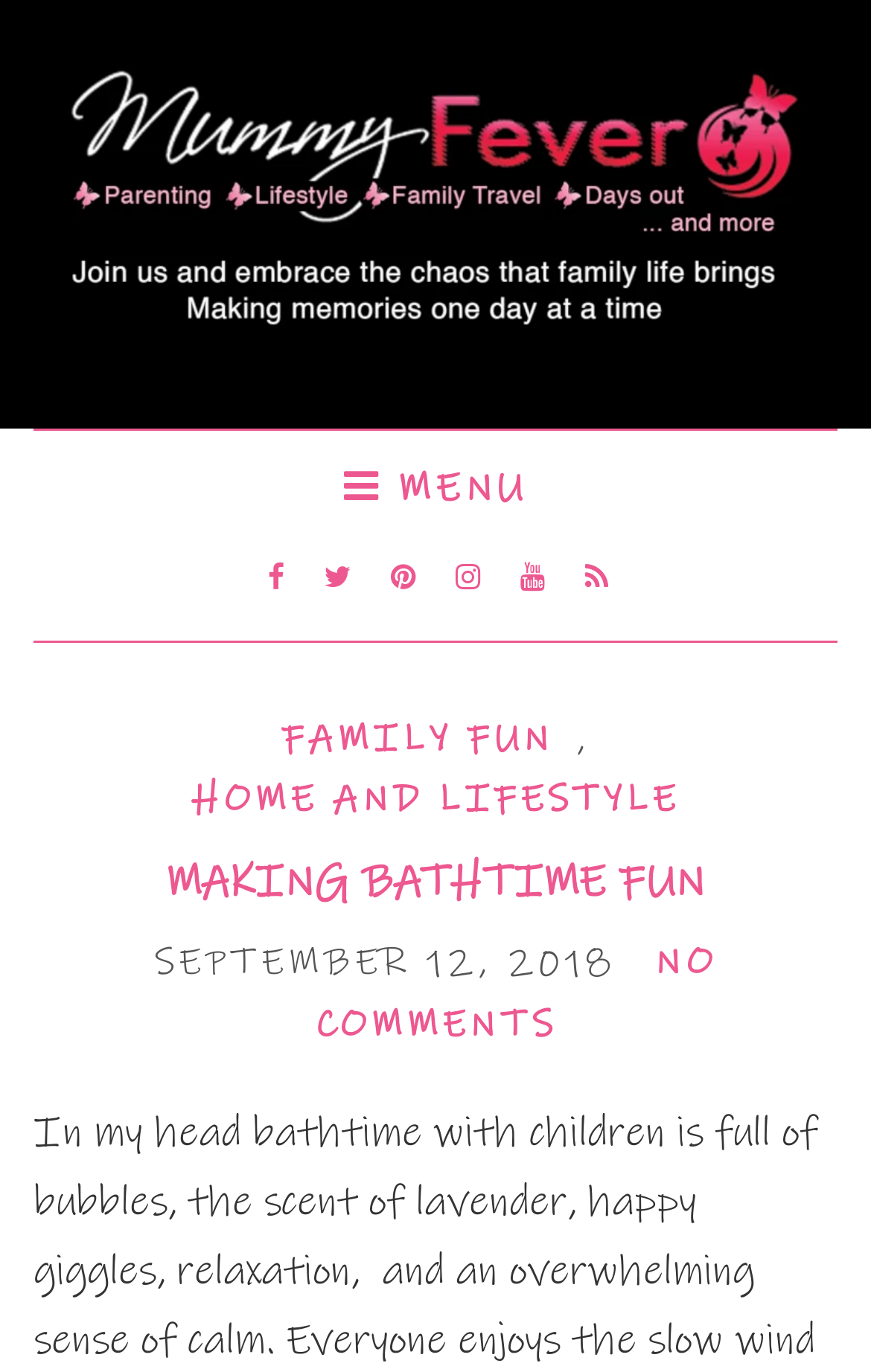Given the webpage screenshot, identify the bounding box of the UI element that matches this description: "Menu".

[0.038, 0.34, 0.962, 0.371]